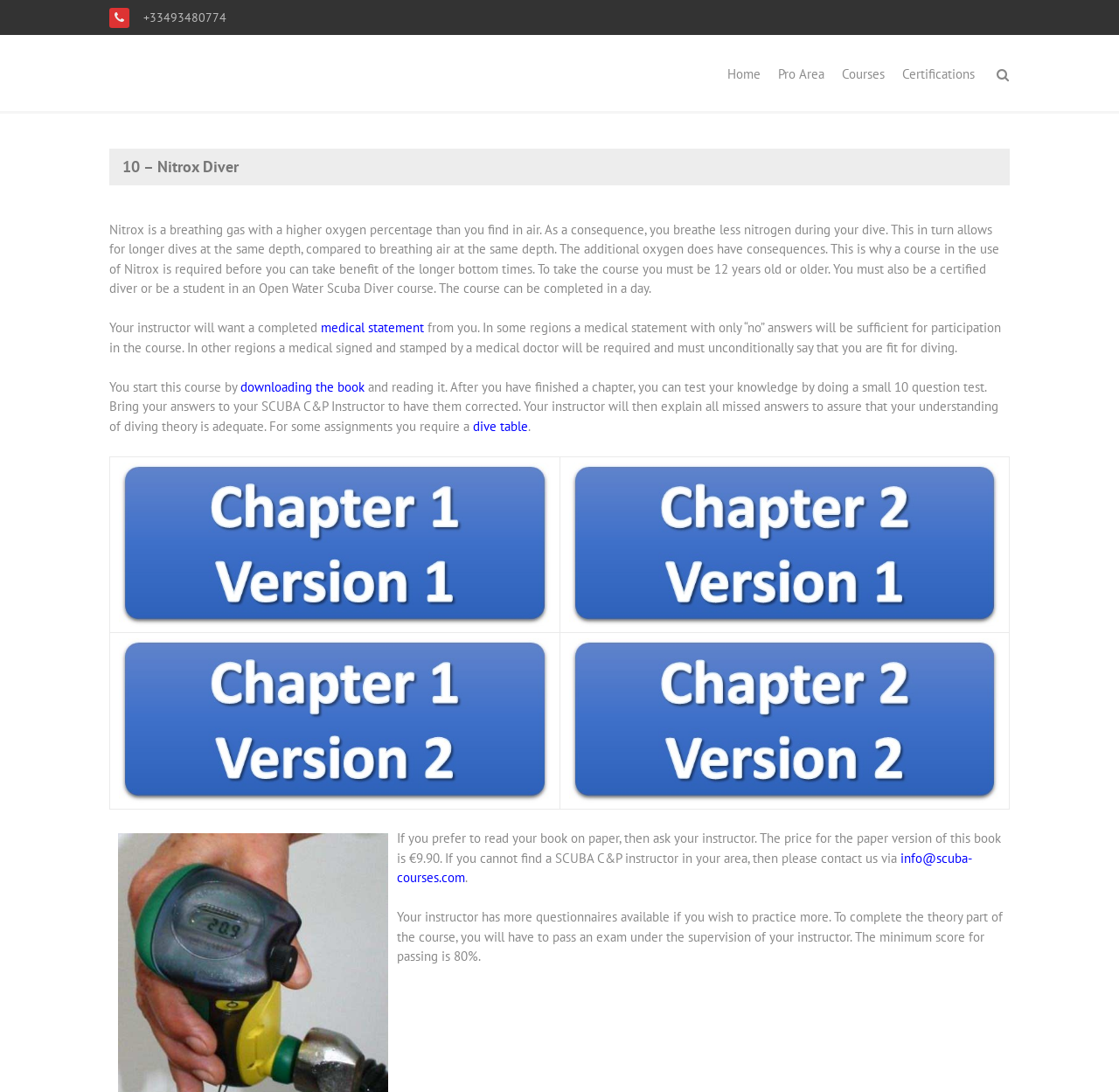Please find the top heading of the webpage and generate its text.

10 – Nitrox Diver